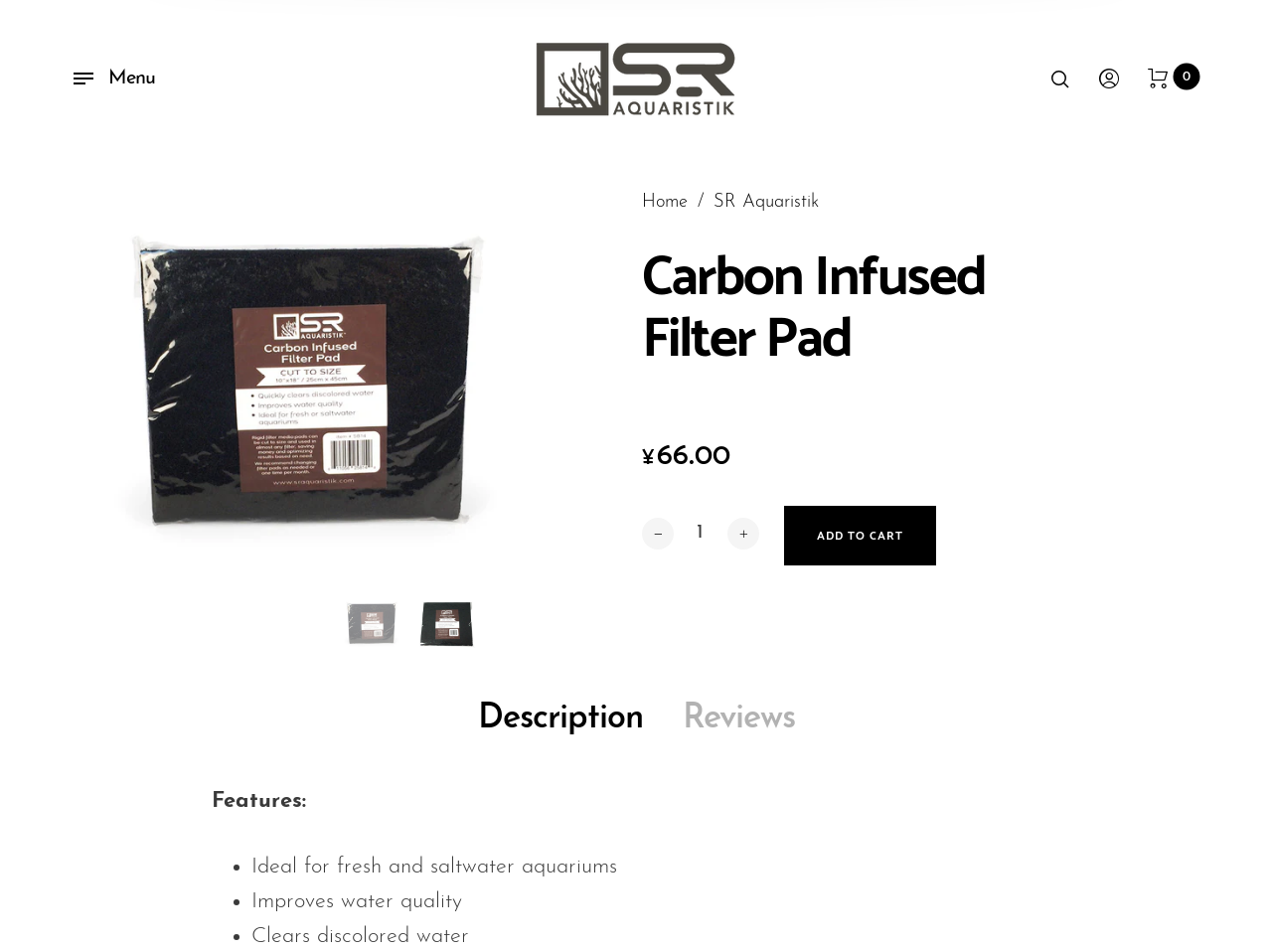Determine the bounding box for the UI element as described: "parent_node: Aquarium Rock and Driftwood". The coordinates should be represented as four float numbers between 0 and 1, formatted as [left, top, right, bottom].

[0.078, 0.363, 0.469, 0.388]